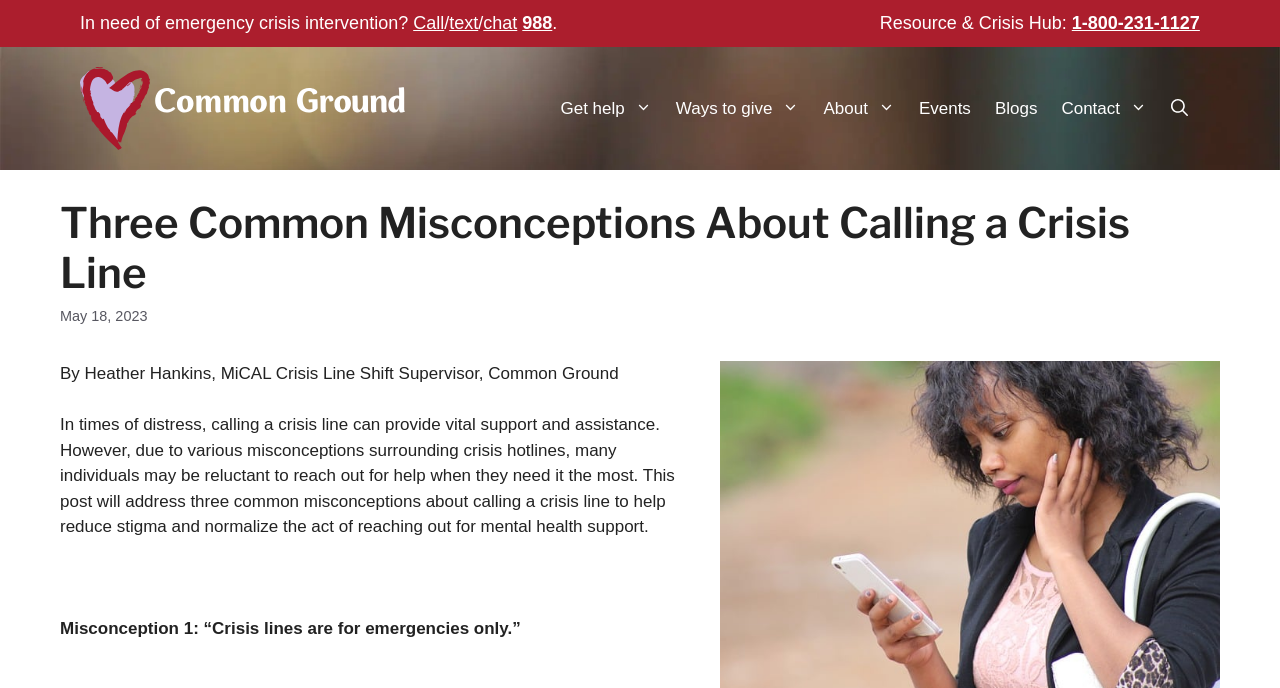Please find and report the bounding box coordinates of the element to click in order to perform the following action: "Chat with a crisis line". The coordinates should be expressed as four float numbers between 0 and 1, in the format [left, top, right, bottom].

[0.351, 0.019, 0.374, 0.048]